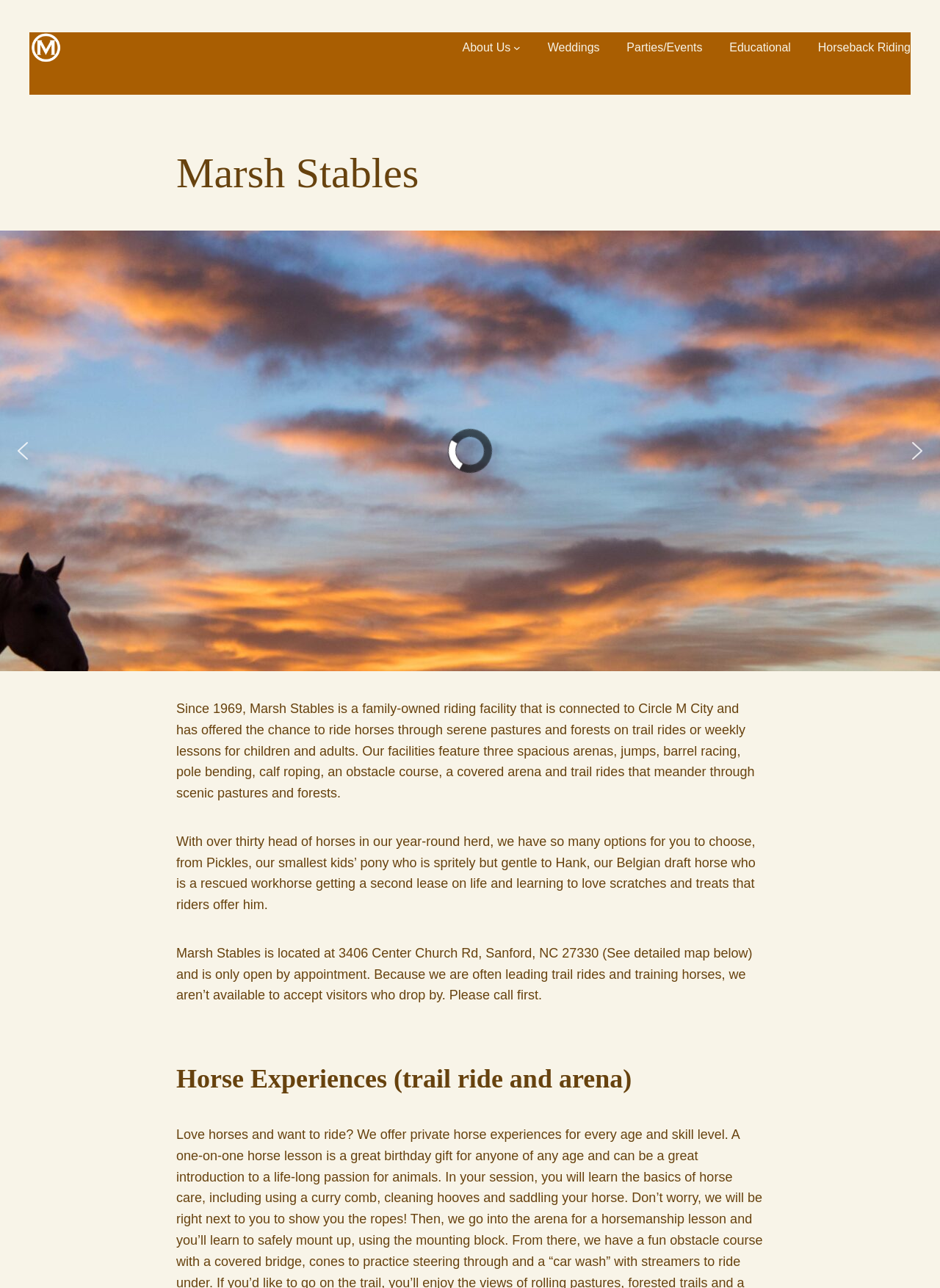Identify the bounding box coordinates of the section to be clicked to complete the task described by the following instruction: "View the Horseback Riding page". The coordinates should be four float numbers between 0 and 1, formatted as [left, top, right, bottom].

[0.87, 0.032, 0.969, 0.042]